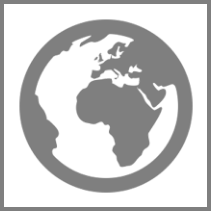Give a detailed account of the visual elements in the image.

The image features a stylized representation of a globe, emphasizing the continents of Africa and Europe. The design is minimalist and monochromatic, rendered in shades of gray. This visual symbolizes global connectivity and international outreach, aligning with OBE GmbH & Co. KG's commitment to serving diverse markets worldwide. The globe icon likely represents the company's global presence and operations, further illustrating its international expansion and the significance of cross-border collaborations in their business strategy. This image is part of the section highlighting "International," reflecting the company's emphasis on global engagement and innovation in hinge manufacturing.